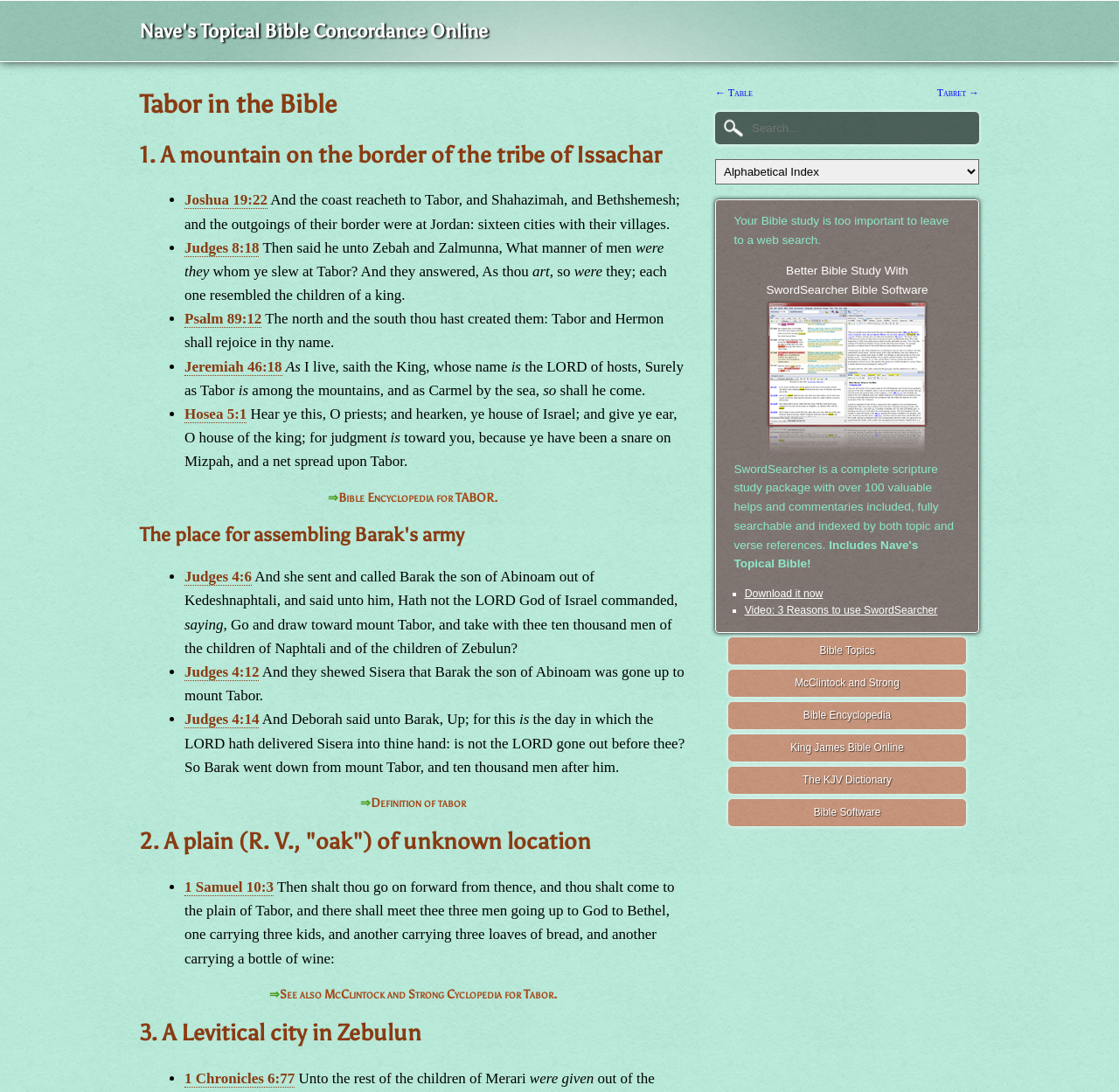Summarize the contents and layout of the webpage in detail.

The webpage is about Bible verses related to Tabor from Nave's Topical Bible Concordance. At the top, there is a link to "Nave's Topical Bible Concordance Online" and a heading "Tabor in the Bible". Below the heading, there are three sections, each with a subheading describing a different aspect of Tabor.

The first section has the subheading "1. A mountain on the border of the tribe of Issachar" and lists several Bible verses related to this topic, including Joshua 19:22, Judges 8:18, Psalm 89:12, Jeremiah 46:18, and Hosea 5:1. Each verse is preceded by a bullet point and has a link to the specific Bible verse.

The second section has the subheading "The place for assembling Barak's army" and lists several Bible verses related to this topic, including Judges 4:6, Judges 4:12, and Judges 4:14. Again, each verse is preceded by a bullet point and has a link to the specific Bible verse.

The third section has the subheading "2. A plain (R. V., 'oak') of unknown location" and lists a Bible verse related to this topic, including 1 Samuel 10:3. The section also has a link to "See also McClintock and Strong Cyclopedia for Tabor".

There is also a section with the subheading "3. A Levitical city in Zebulun" and lists a Bible verse related to this topic, including 1 Chronicles 6:77.

On the top right side of the page, there are navigation links to "← Table" and "Tabret →". Below these links, there is a search box with a placeholder text "Search...". Next to the search box, there is a combobox.

Below the Bible verse sections, there is a promotional section for SwordSearcher Bible Software, which includes a link to download the software, a video link, and a brief description of the software. There are also several links to other Bible-related resources, including "Bible Topics", "McClintock and Strong", "Bible Encyclopedia", "King James Bible Online", "The KJV Dictionary", and "Bible Software".